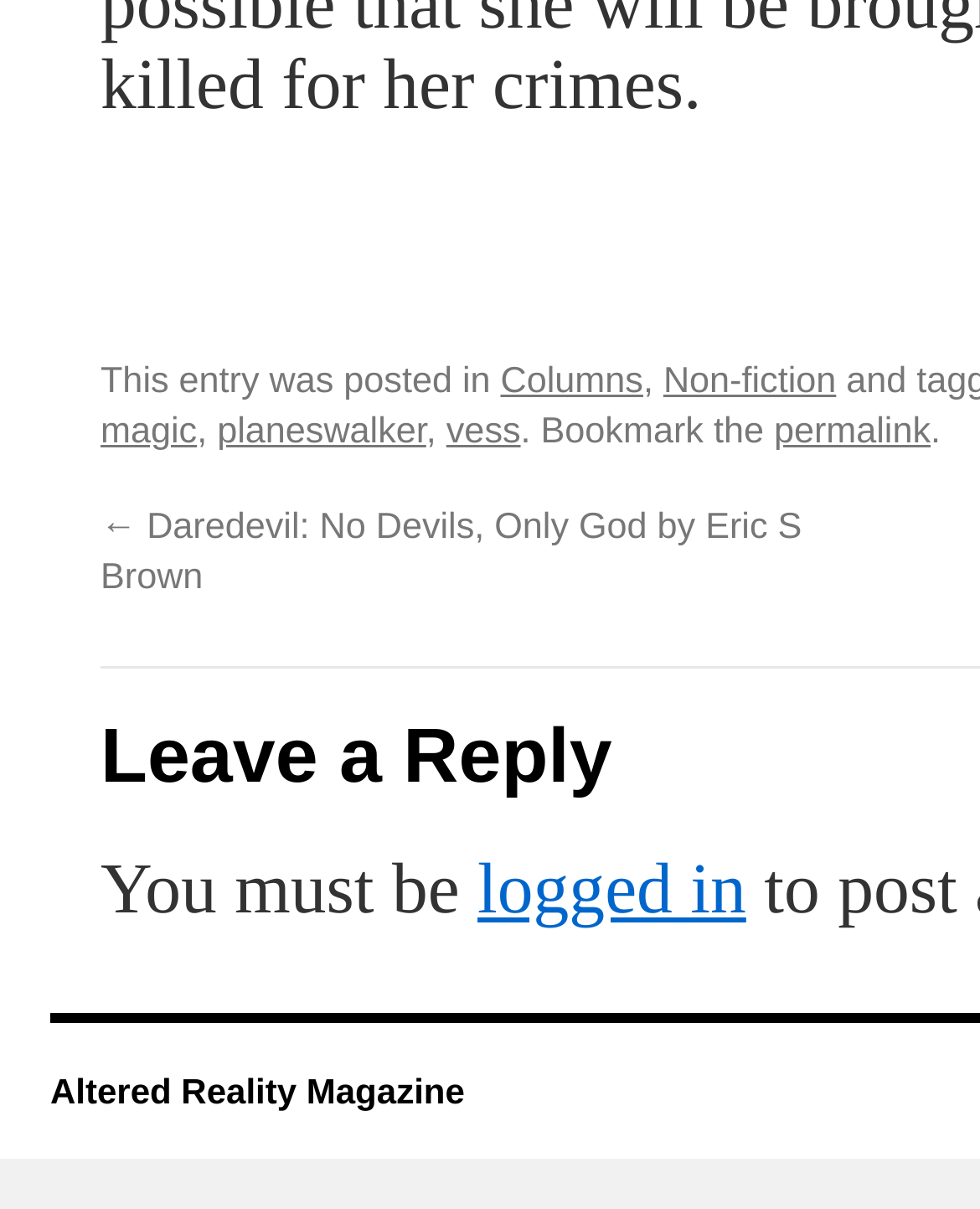Identify the bounding box for the UI element described as: "vess". The coordinates should be four float numbers between 0 and 1, i.e., [left, top, right, bottom].

[0.455, 0.341, 0.531, 0.374]